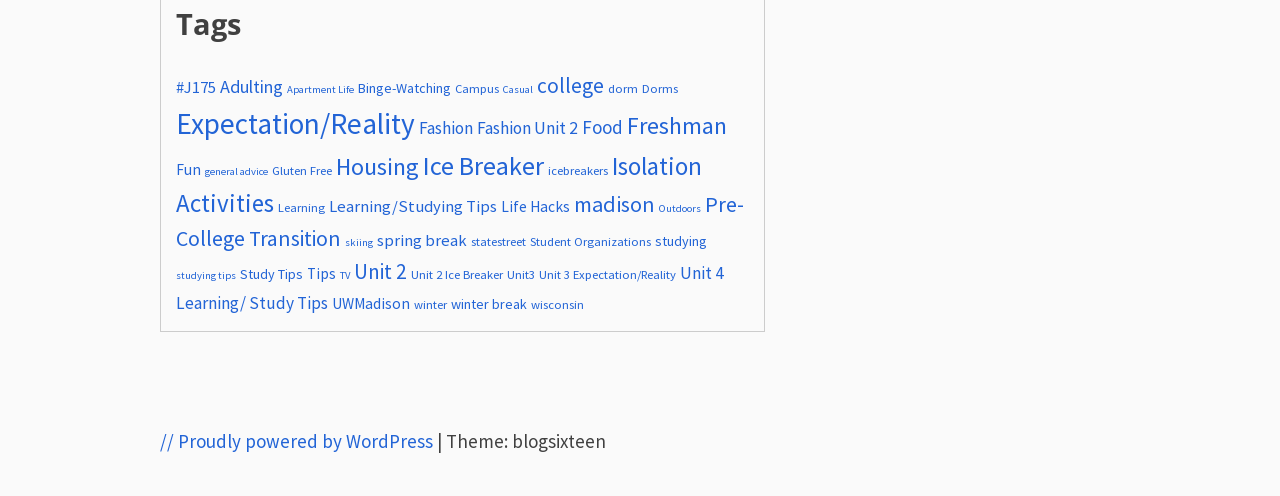Could you indicate the bounding box coordinates of the region to click in order to complete this instruction: "Click on 'Adulting' tag".

[0.172, 0.151, 0.221, 0.197]